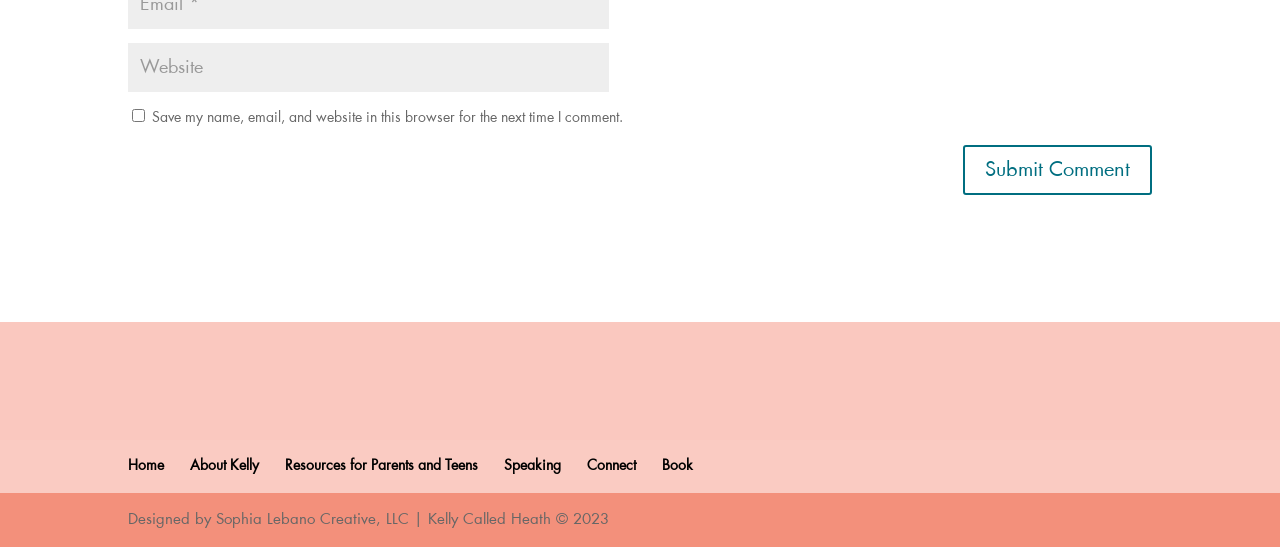Please provide the bounding box coordinates for the UI element as described: "Book". The coordinates must be four floats between 0 and 1, represented as [left, top, right, bottom].

[0.517, 0.836, 0.541, 0.866]